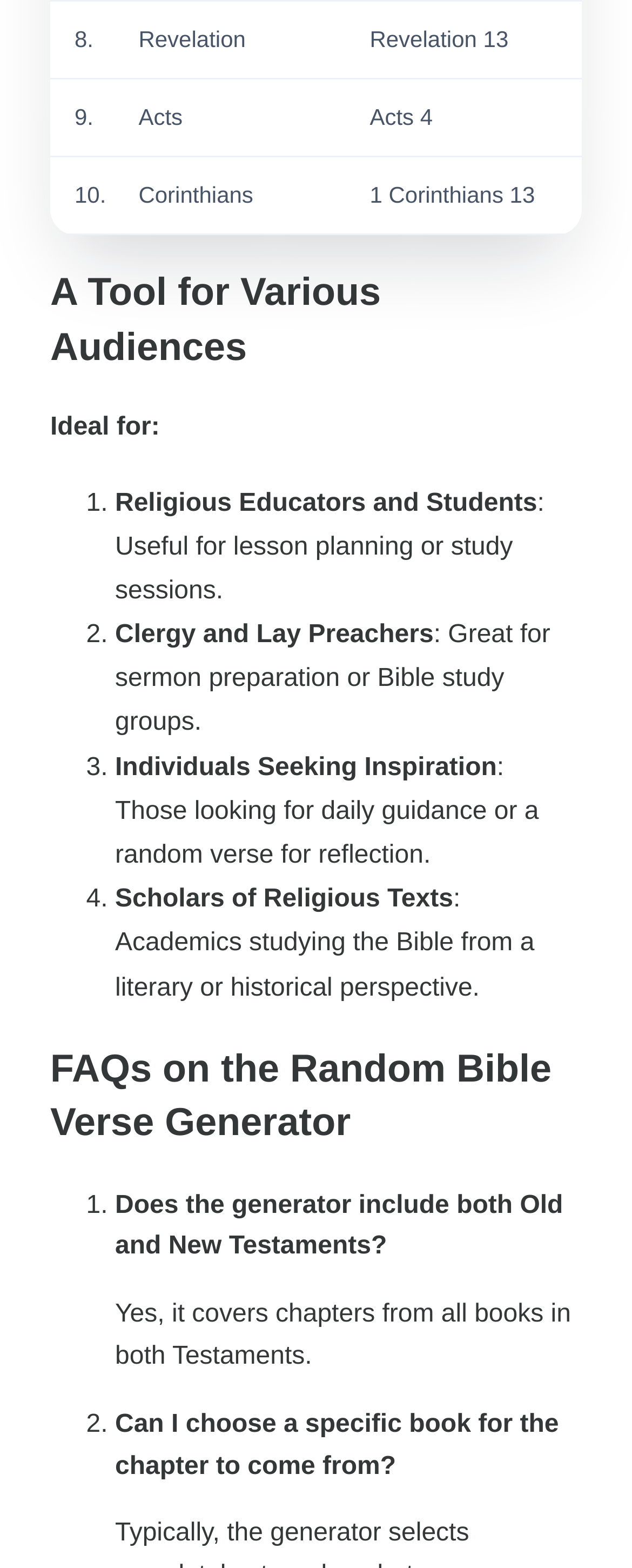Does the generator include both Old and New Testaments?
Please use the image to provide a one-word or short phrase answer.

Yes